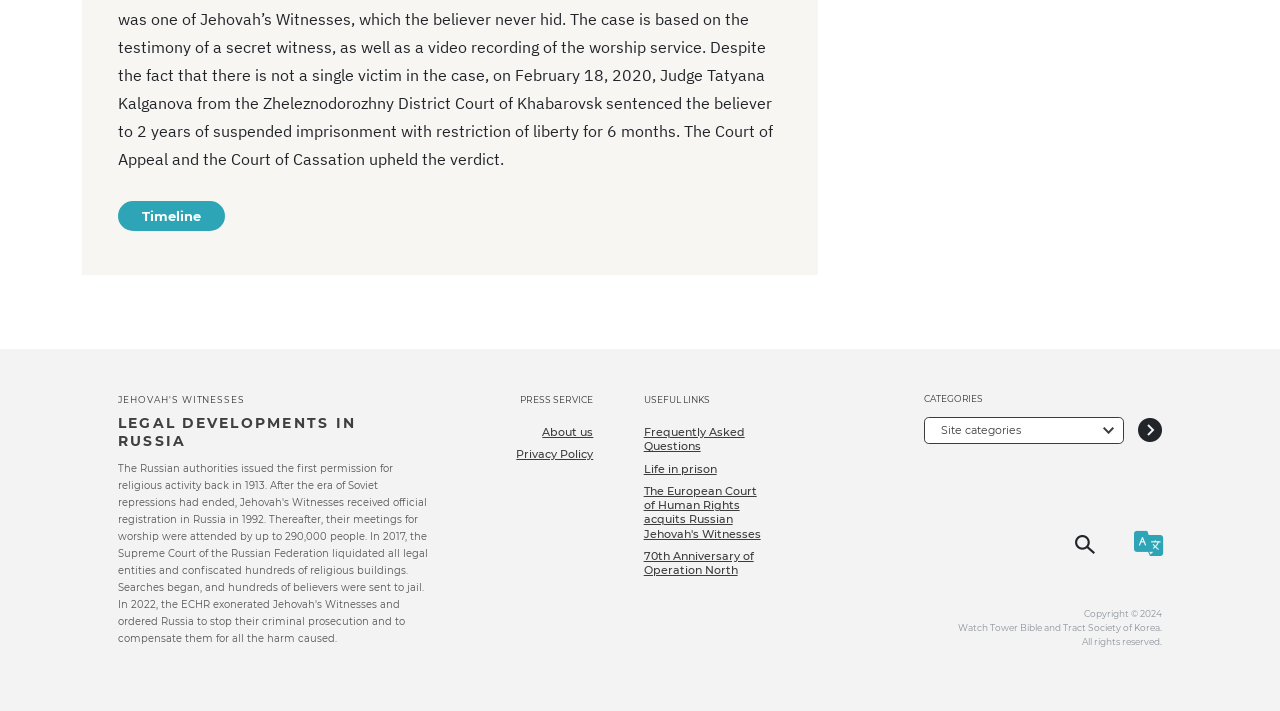How many links are there in the USEFUL LINKS section?
Look at the image and answer with only one word or phrase.

4